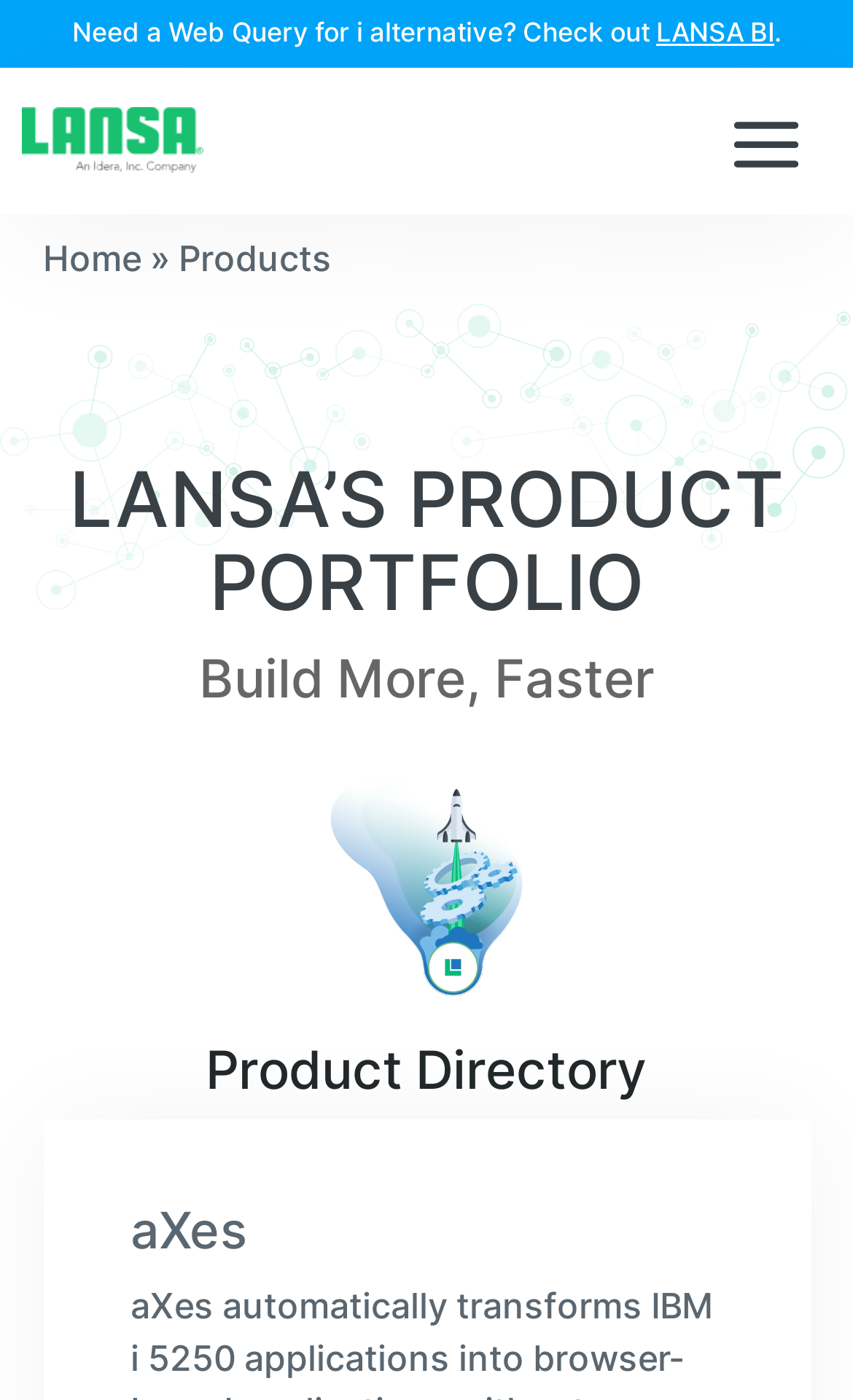Please provide a comprehensive response to the question below by analyzing the image: 
What is the company name?

The company name is LANSA, which is mentioned in the root element 'Development Tools and Business Solutions Directory | LANSA'.